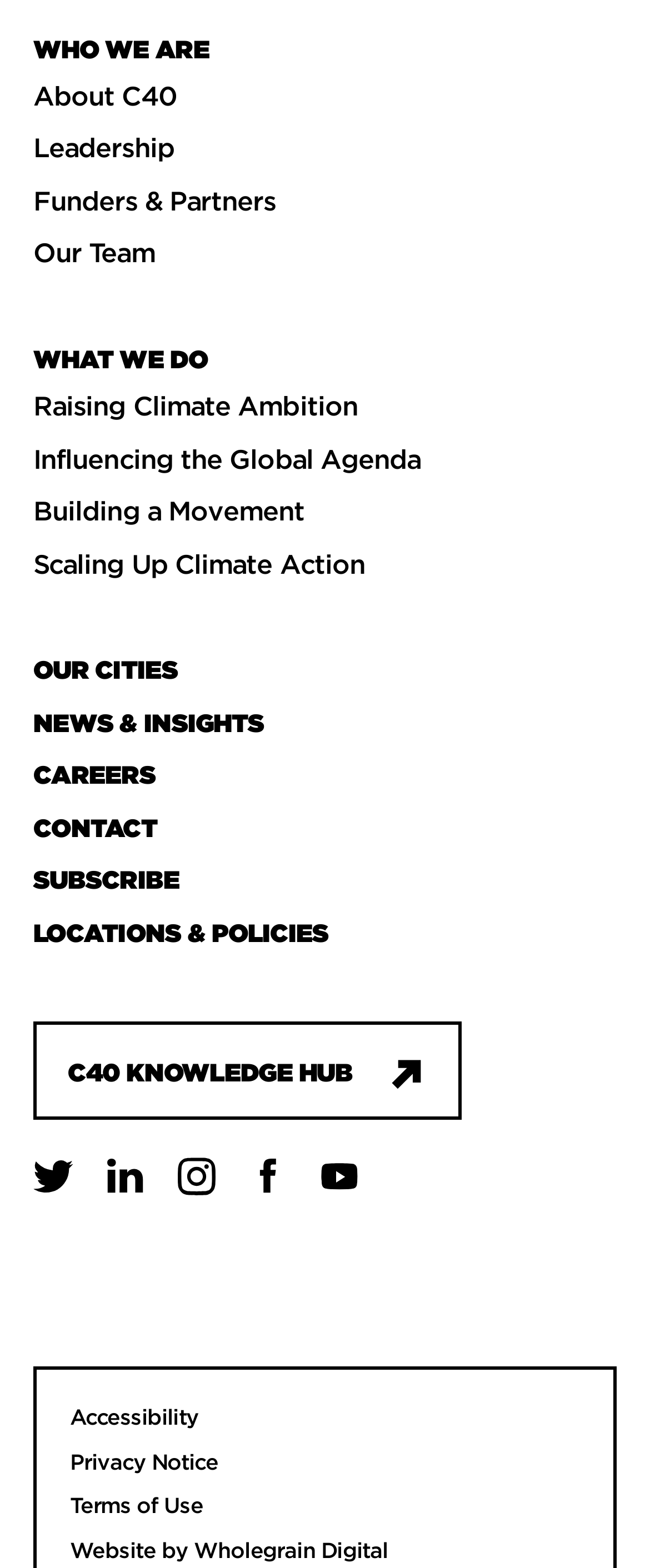Kindly determine the bounding box coordinates of the area that needs to be clicked to fulfill this instruction: "Learn about C40's leadership".

[0.045, 0.081, 0.274, 0.107]